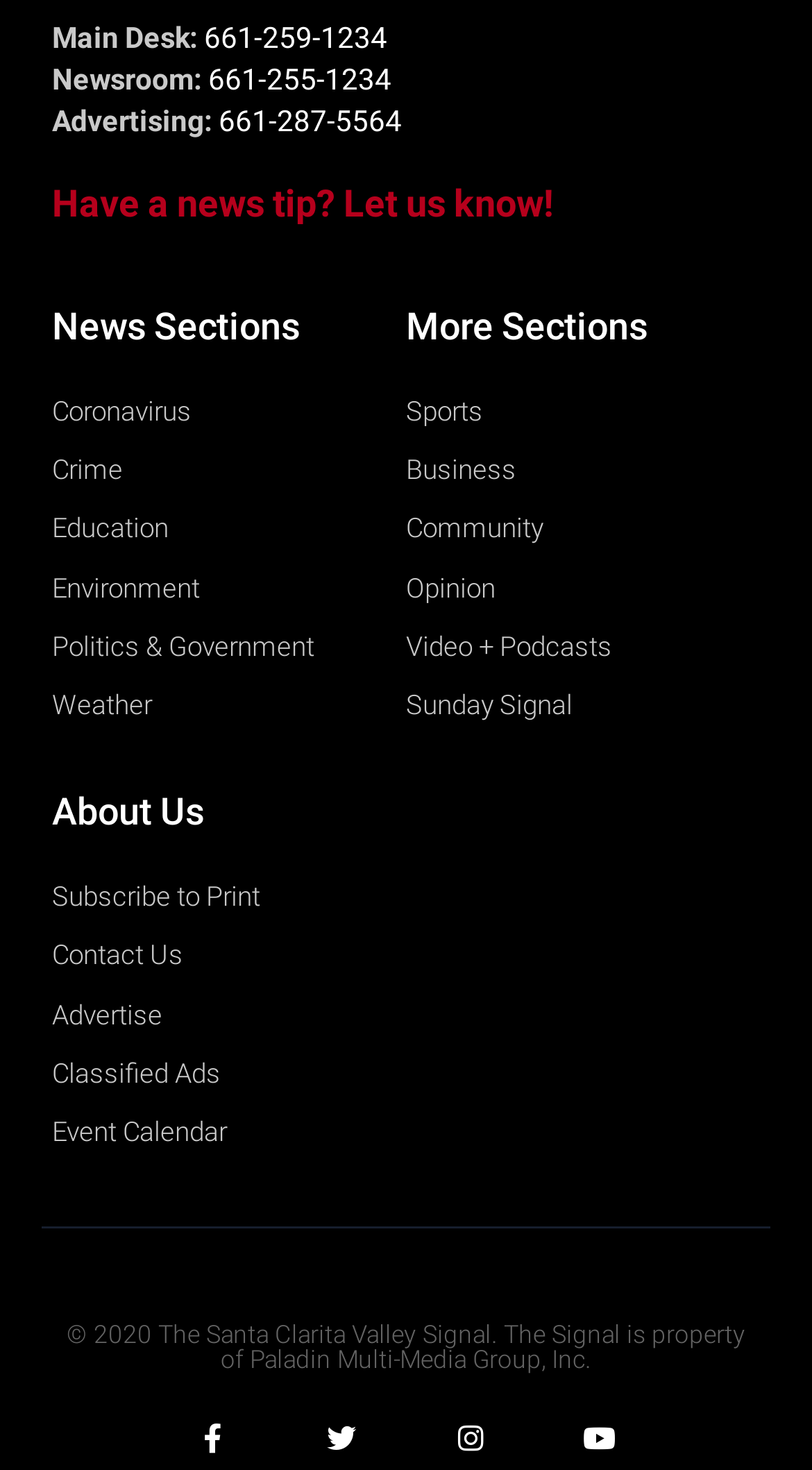Find the bounding box coordinates for the HTML element described in this sentence: "Contact Us". Provide the coordinates as four float numbers between 0 and 1, in the format [left, top, right, bottom].

[0.064, 0.633, 0.5, 0.667]